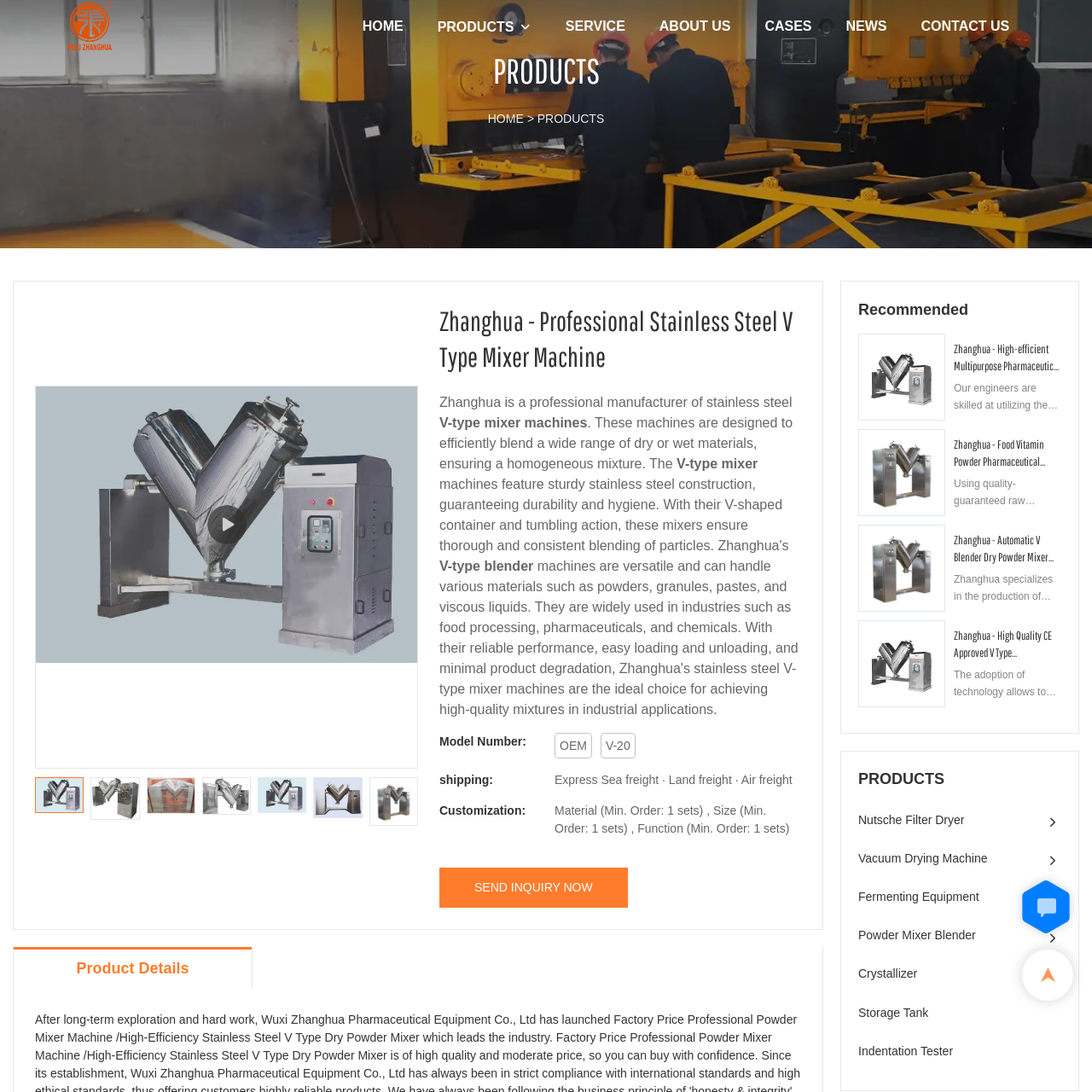Explain thoroughly what is happening in the image that is surrounded by the red box.

The image showcases the "Zhanghua - High Quality CE Approved V Type Pharmaceutical Industrial Blender Mixing Machine V-efficiency Mixer." This sophisticated piece of equipment is designed for high-performance blending, specifically targeting the pharmaceutical industry. Its V-type structure allows for efficient mixing of powders, ensuring a consistent and homogeneous product. The machine adheres to CE quality standards, signifying compliance with rigorous European safety and performance regulations. With advanced automation technology, it enables precise control over the blending process, making it ideal for applications in pharmaceuticals, chemicals, and food processing. This ensures both durability and minimal wastage, providing manufacturers with reliable and efficient solutions for their blending needs.